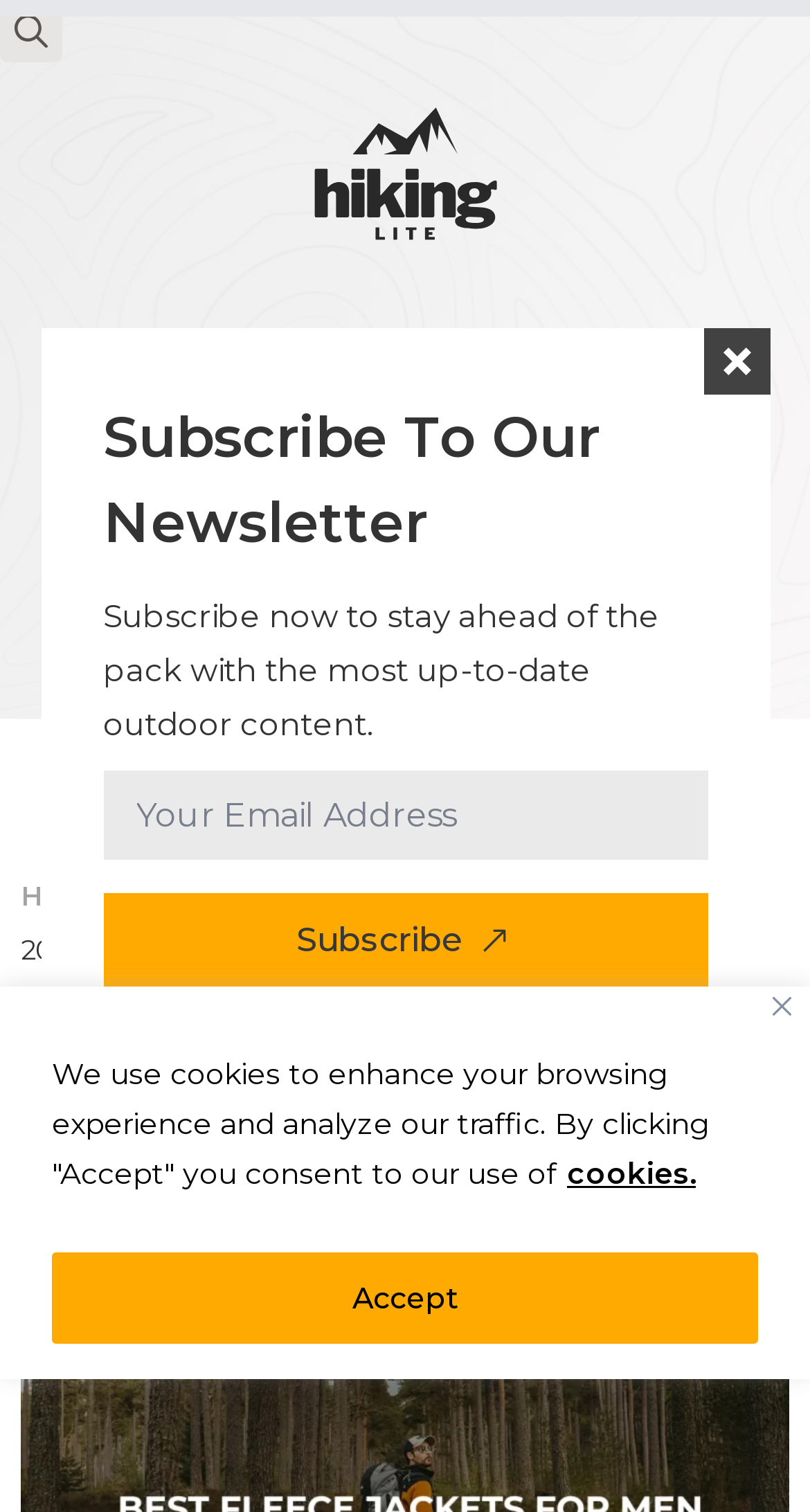Answer this question in one word or a short phrase: What is the purpose of the webpage?

Guide for fleece jackets